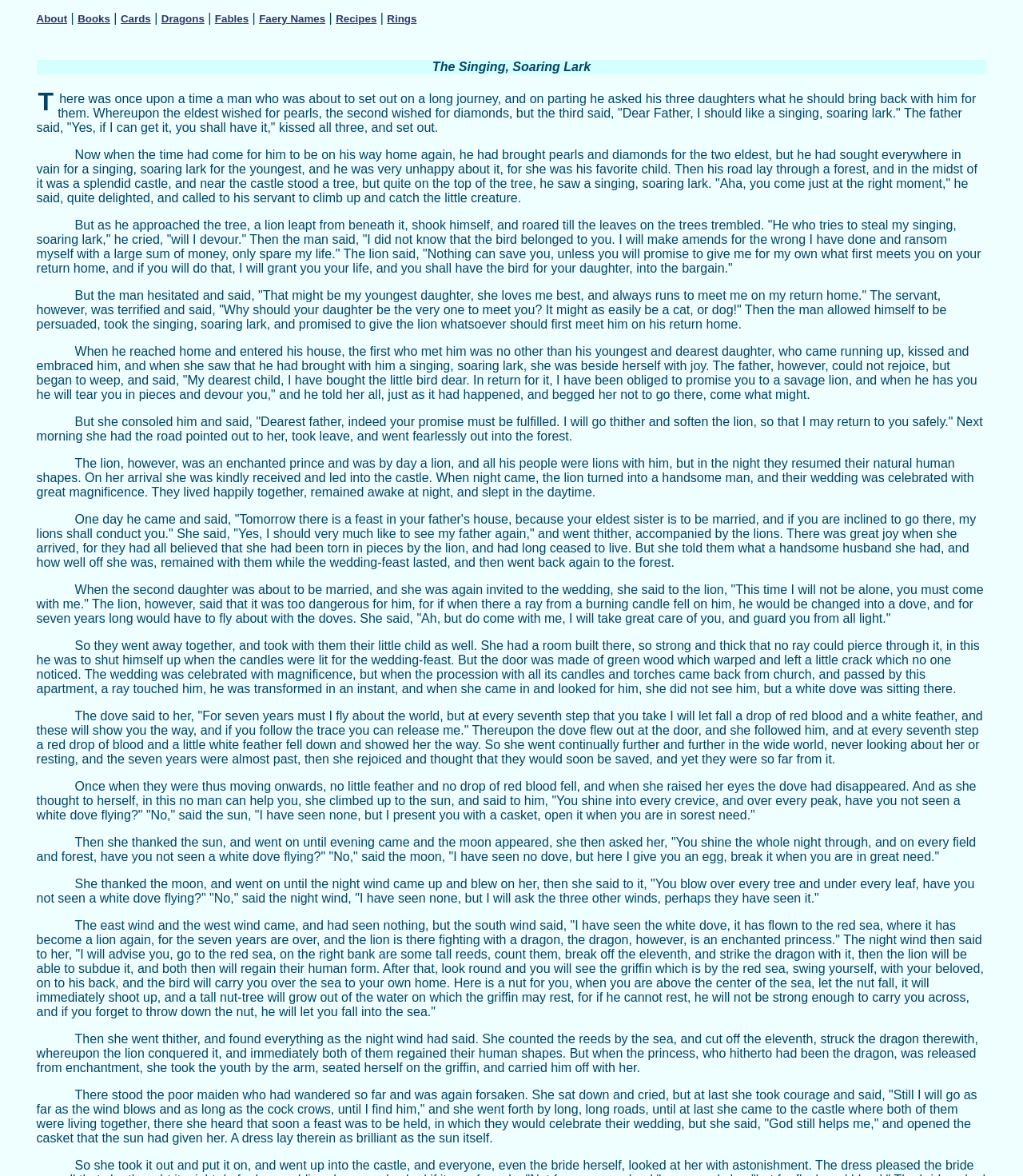Find the bounding box coordinates for the area that should be clicked to accomplish the instruction: "click on About".

[0.036, 0.011, 0.066, 0.021]